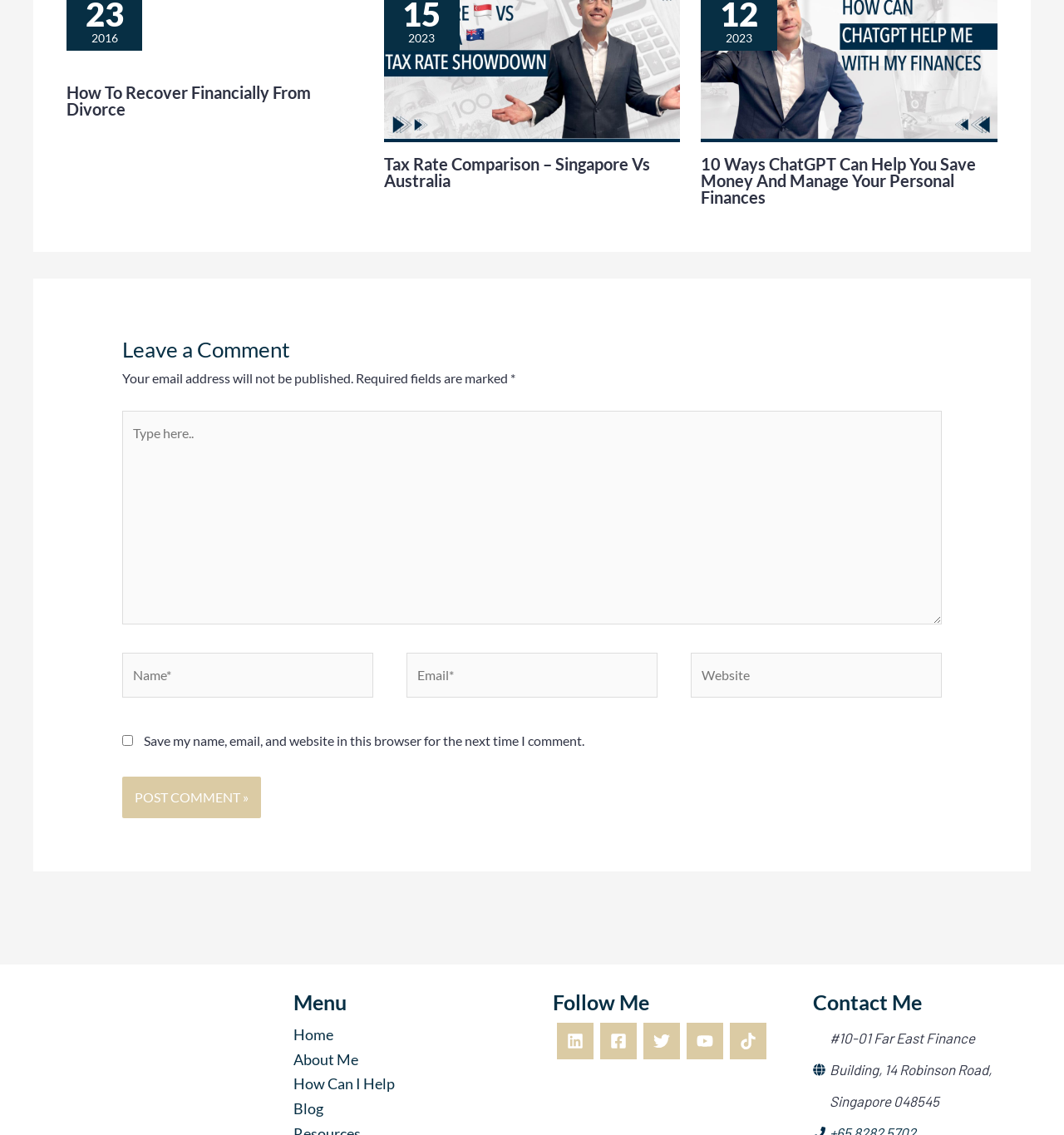Determine the coordinates of the bounding box that should be clicked to complete the instruction: "Click on the 'Linkedin' link". The coordinates should be represented by four float numbers between 0 and 1: [left, top, right, bottom].

[0.524, 0.901, 0.558, 0.933]